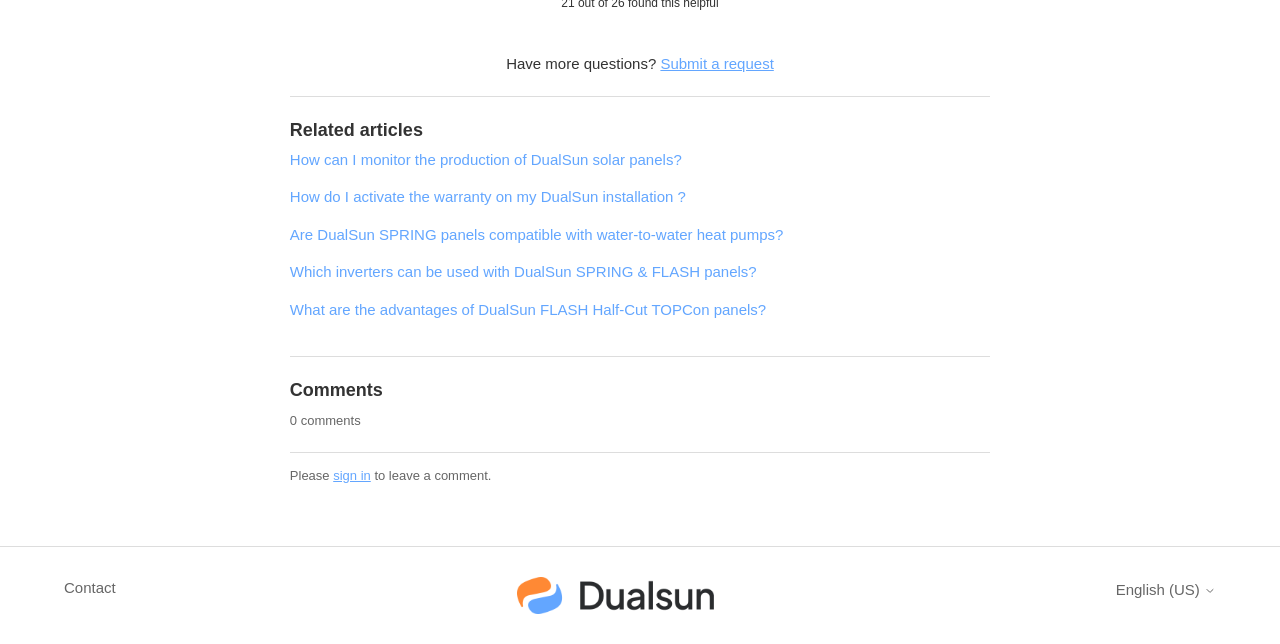What is the website linked to by the image at the bottom of the page?
Examine the webpage screenshot and provide an in-depth answer to the question.

I determined the answer by looking at the image element with the description 'DualSun website'. This image is a child of the link element with the same description, indicating that it links to the DualSun website.